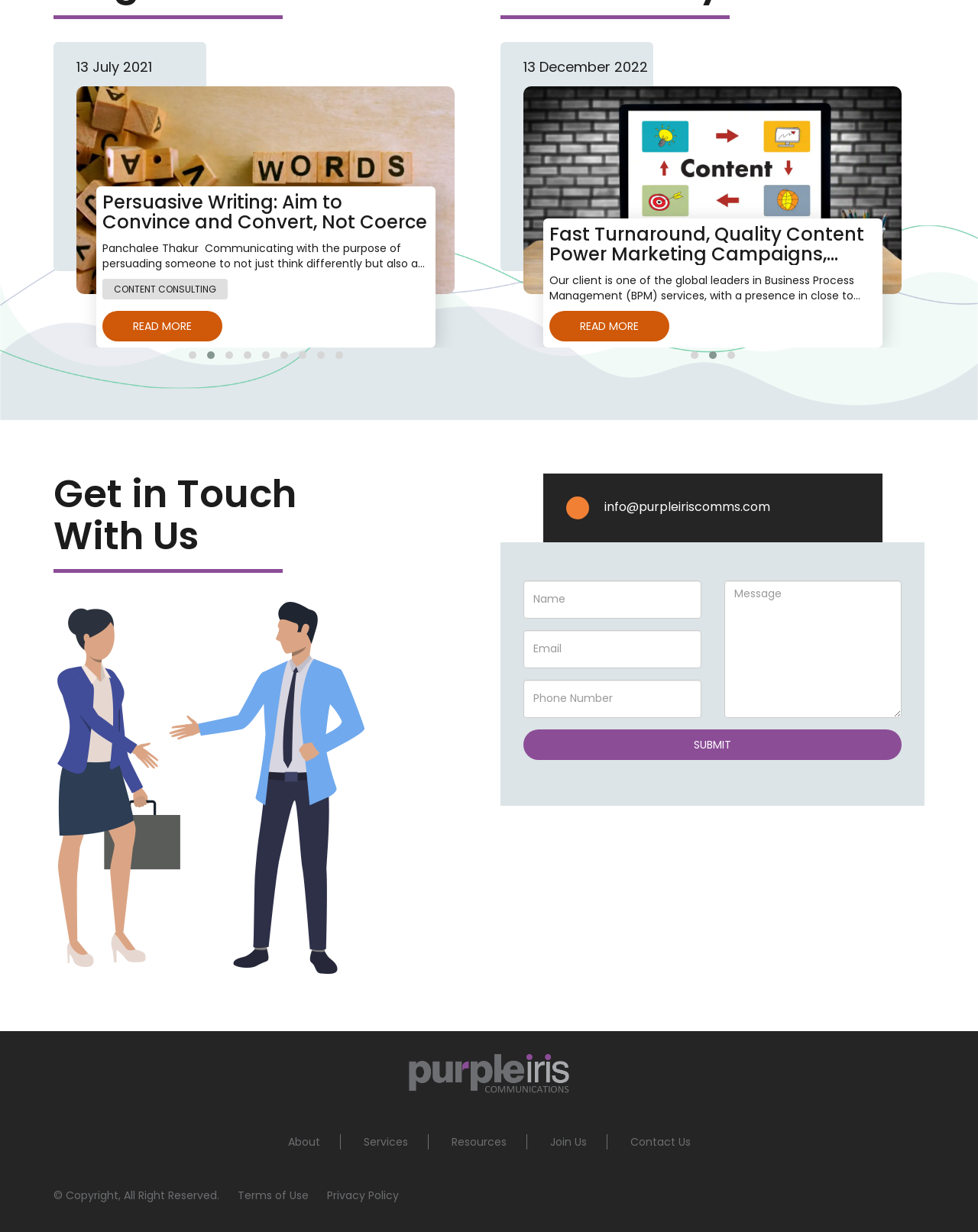Provide your answer in a single word or phrase: 
What is the email address provided for contact?

info@purpleiriscomms.com